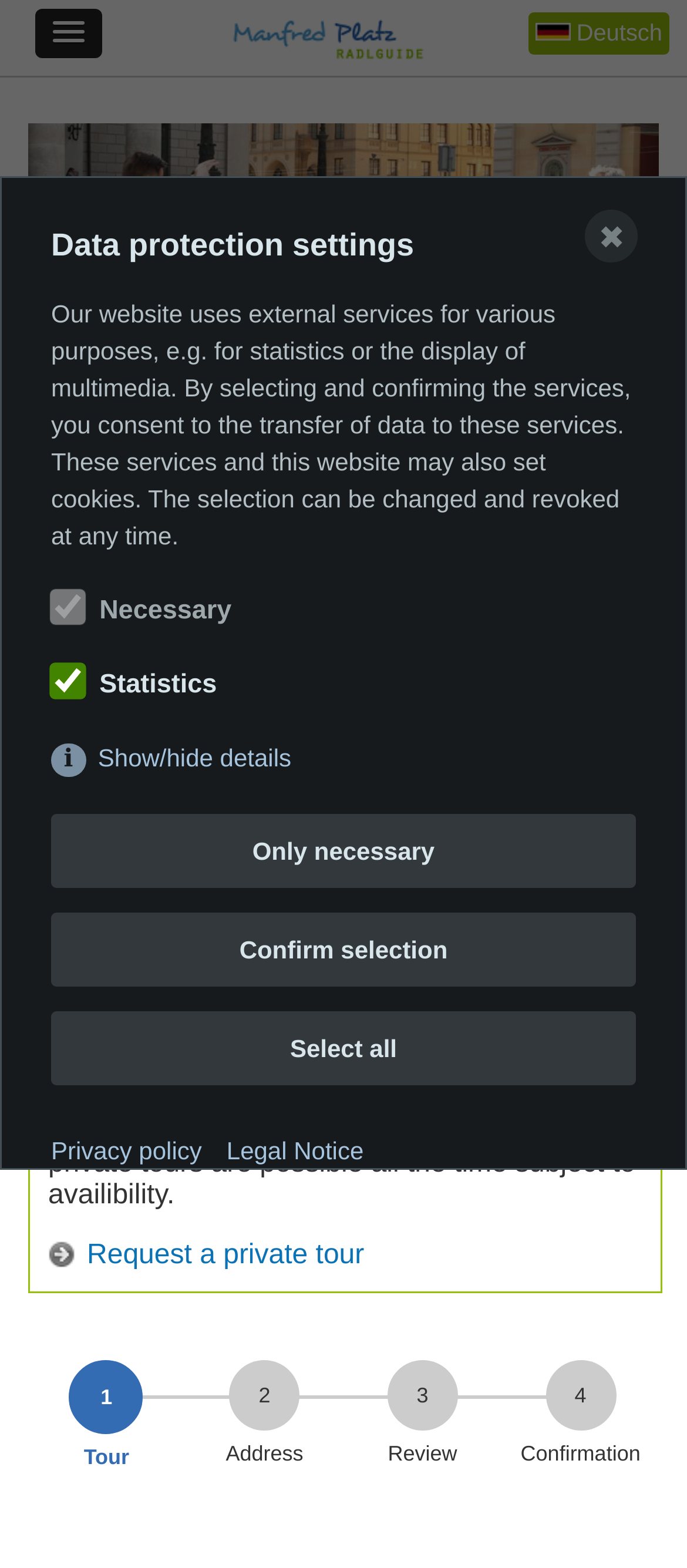Please mark the bounding box coordinates of the area that should be clicked to carry out the instruction: "Click the link to book a private tour".

[0.07, 0.486, 0.935, 0.51]